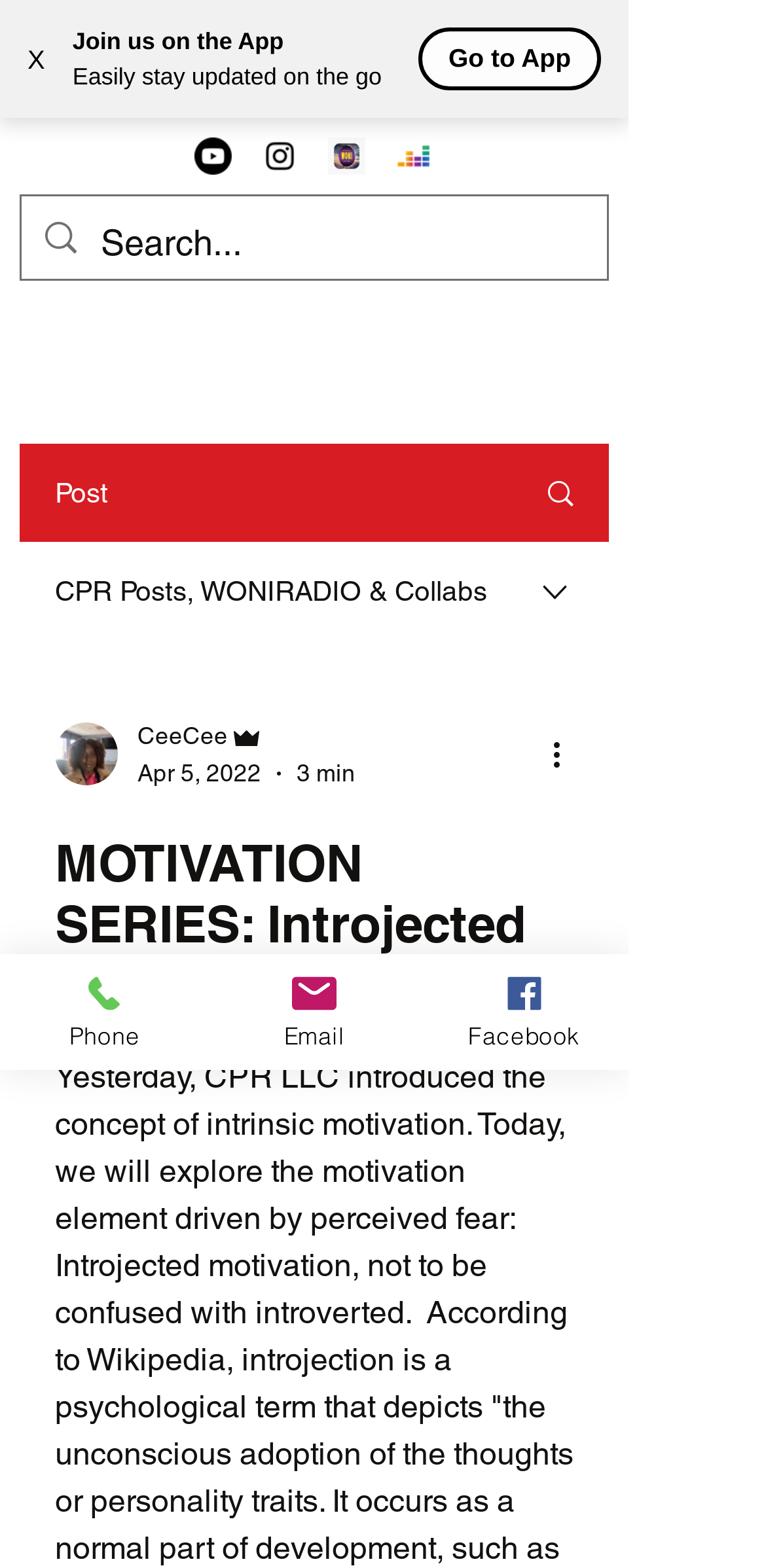Explain in detail what you observe on this webpage.

The webpage is focused on business funding, money, grants, loans, and small business economics, with a title "Life, Liberty, and the Pursuit of Funding". At the top left, there is a button to close the current window, and next to it, an invitation to join the app with a brief description. On the top right, there is a navigation menu button.

Below the top section, there is a social bar with four links to social media platforms, including Youtube, Instagram, woniradiO2, and Square Website, each accompanied by an image. Next to the social bar, there is a link to a business consulting and leadership coaching service, accompanied by an image.

On the left side, there is a search bar with a magnifying glass icon and a placeholder text "Search...". Below the search bar, there is a region dedicated to blog posts, with a title "CPR Posts, WONIRADIO & Collabs". The first post is titled "MOTIVATION SERIES: Introjected Motivation" and has a brief summary. The post includes the author's picture, name, and date of publication.

On the right side, there are three links to contact the business, including phone, email, and Facebook, each accompanied by an image. At the bottom of the page, there is a button to open more actions related to the blog post.